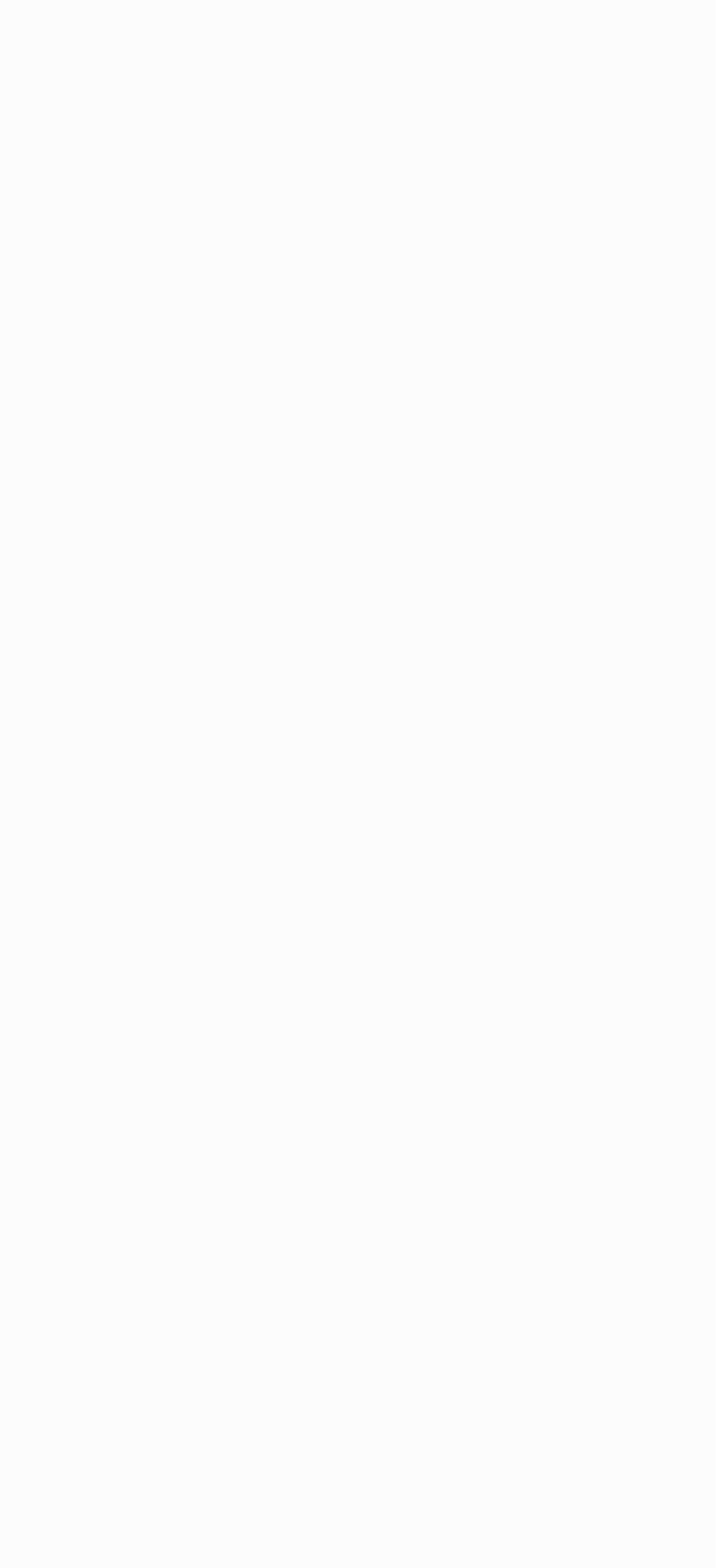Bounding box coordinates should be in the format (top-left x, top-left y, bottom-right x, bottom-right y) and all values should be floating point numbers between 0 and 1. Determine the bounding box coordinate for the UI element described as: expand/collapse

None